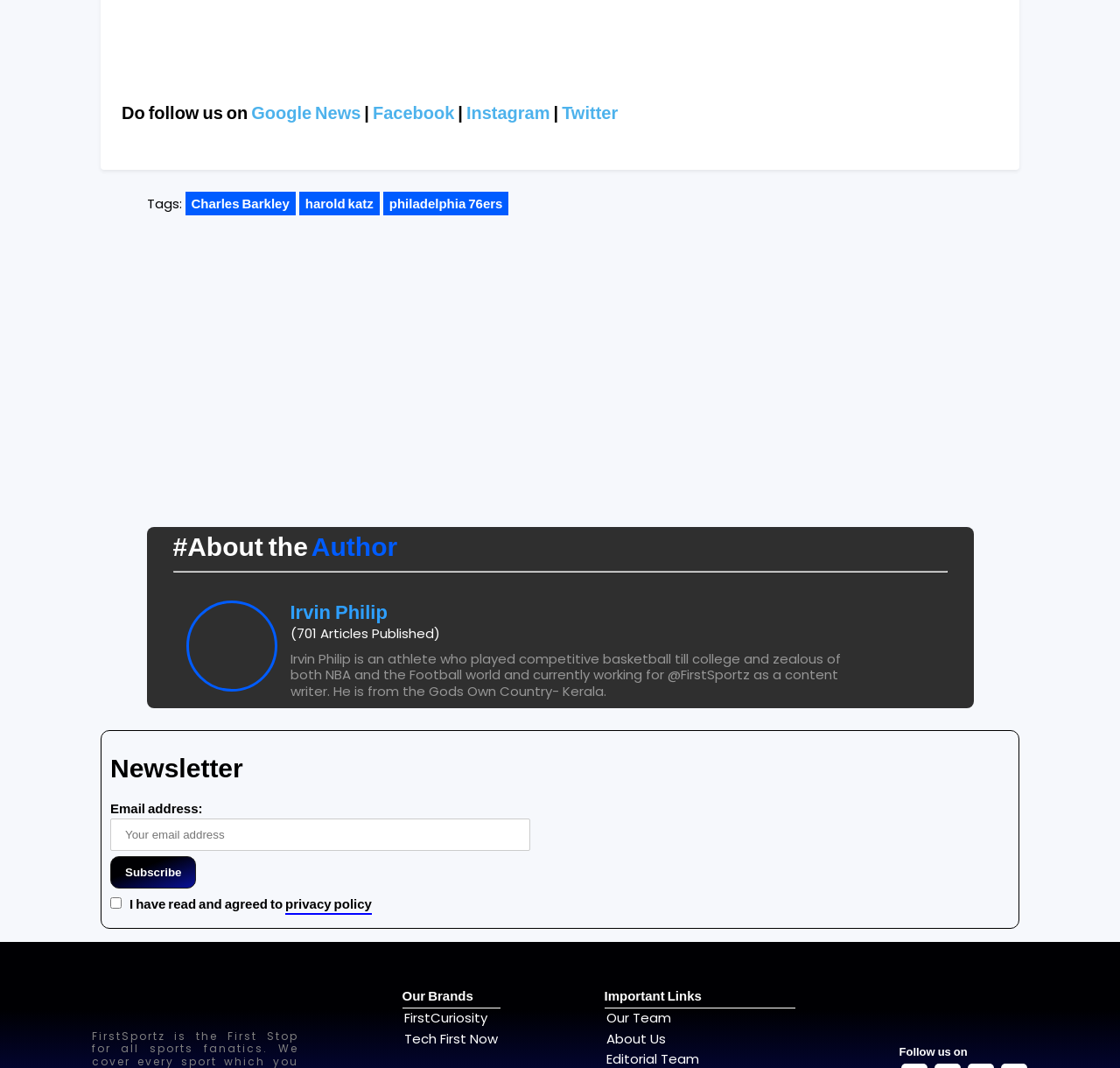Using the provided element description: "Tech First Now", identify the bounding box coordinates. The coordinates should be four floats between 0 and 1 in the order [left, top, right, bottom].

[0.361, 0.964, 0.445, 0.981]